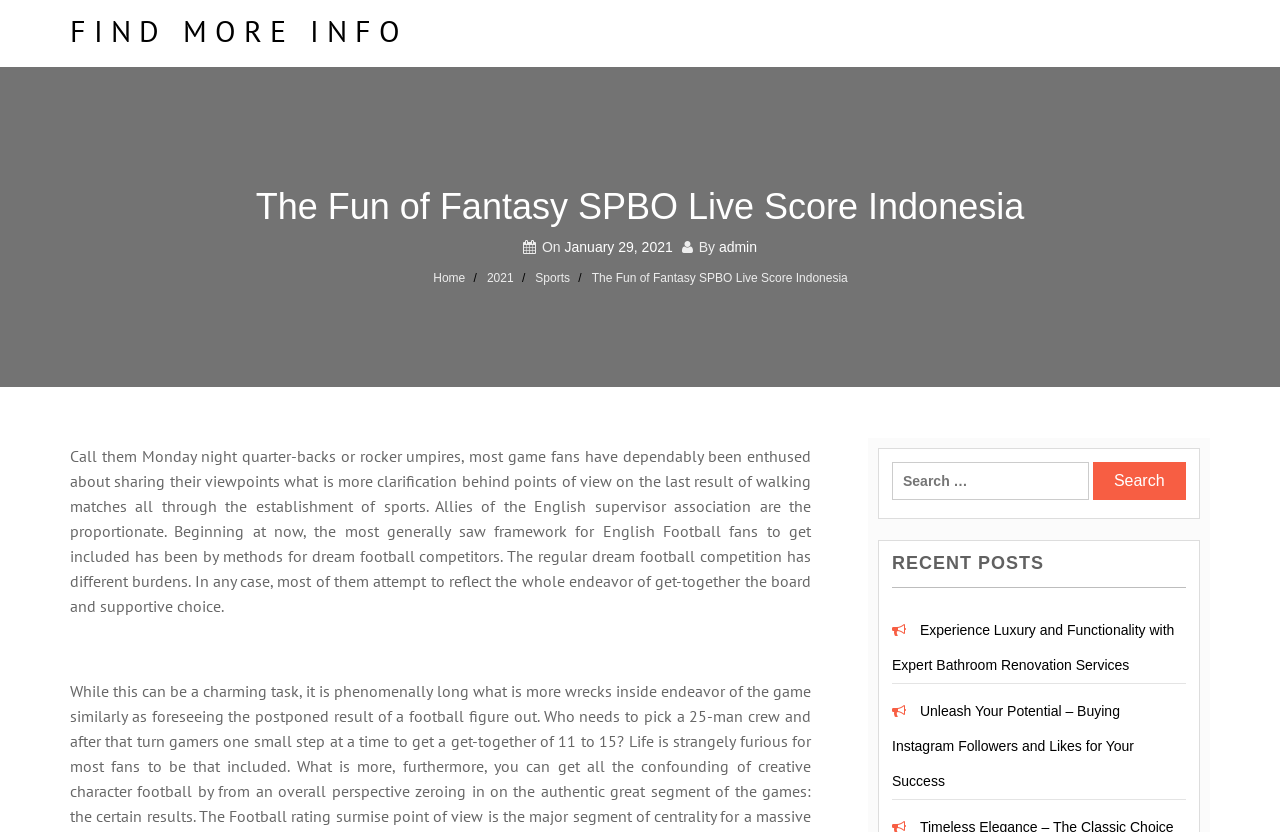Determine the bounding box coordinates of the region I should click to achieve the following instruction: "Click on FIND MORE INFO". Ensure the bounding box coordinates are four float numbers between 0 and 1, i.e., [left, top, right, bottom].

[0.055, 0.013, 0.319, 0.06]